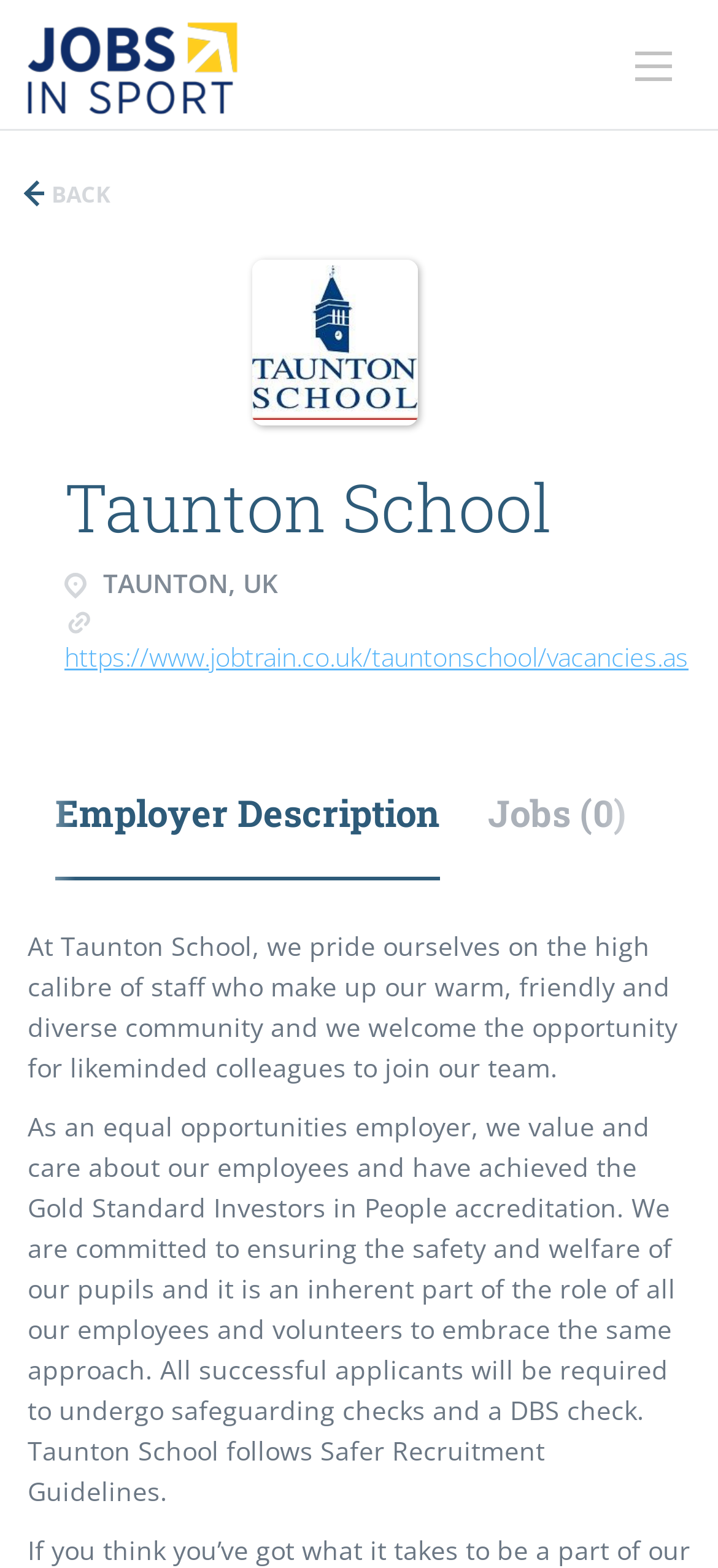Give a full account of the webpage's elements and their arrangement.

The webpage is about job opportunities at Taunton School, specifically on the Jobs in School Sport platform. At the top left, there is a link to "Jobs in School Sport" accompanied by an image with the same name. On the top right, there is a "Navigation Menu" link.

Below the top section, the webpage displays the title "Taunton School" in a prominent position, followed by the location "TAUNTON, UK" in a smaller font. A link to the school's vacancies webpage is placed below the title.

The main content area is divided into tabs, with three tabs available: "Employer Description", "Jobs (0)", and possibly others not shown. The "Employer Description" tab is not selected by default, and it contains information about the school. The "Jobs (0)" tab is also not selected, and it appears to be empty, indicating that there are no job vacancies currently available.

Below the tabs, there are two paragraphs of text. The first paragraph describes the school's community and its welcoming attitude towards new colleagues. The second paragraph outlines the school's commitment to equal opportunities, employee care, and safeguarding, including the requirement for successful applicants to undergo safeguarding checks and a DBS check.